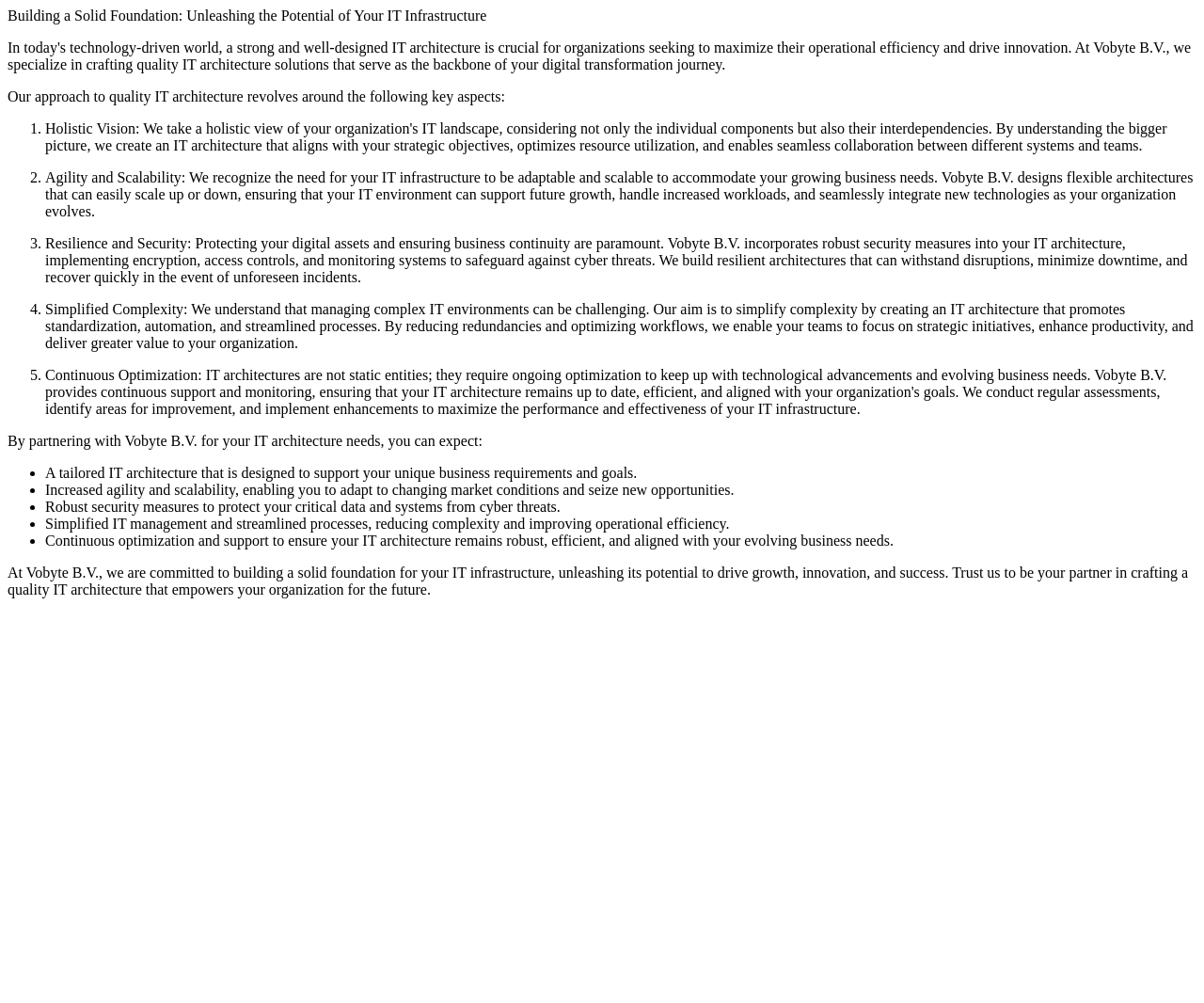What is the benefit of partnering with Vobyte B.V. for IT architecture needs?
Using the image as a reference, give an elaborate response to the question.

According to the webpage, by partnering with Vobyte B.V. for IT architecture needs, you can expect a tailored IT architecture that is designed to support your unique business requirements and goals.